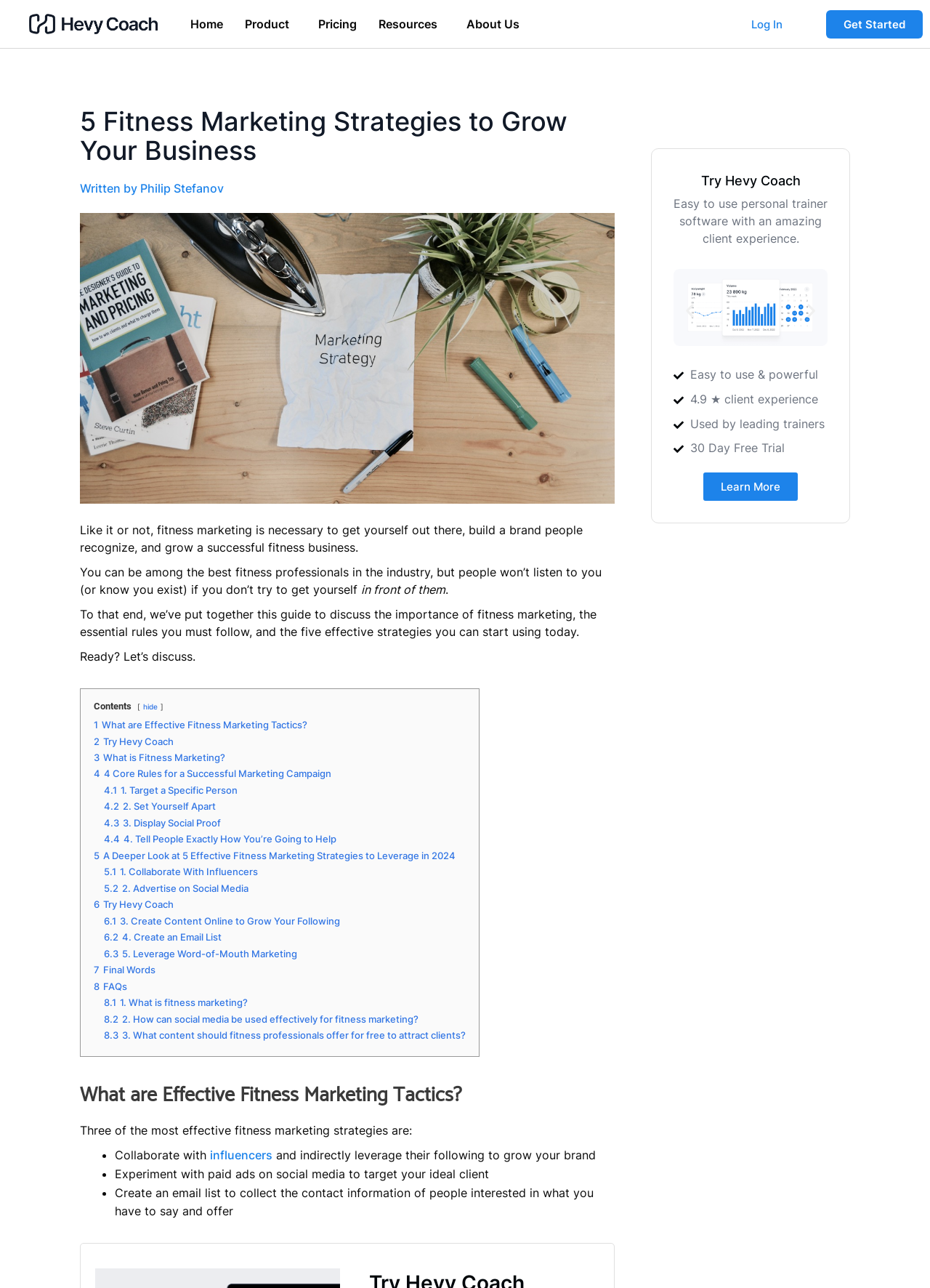Identify the bounding box coordinates of the element that should be clicked to fulfill this task: "Click the 'HOH VOLUNTEER APPLICATION' link". The coordinates should be provided as four float numbers between 0 and 1, i.e., [left, top, right, bottom].

None